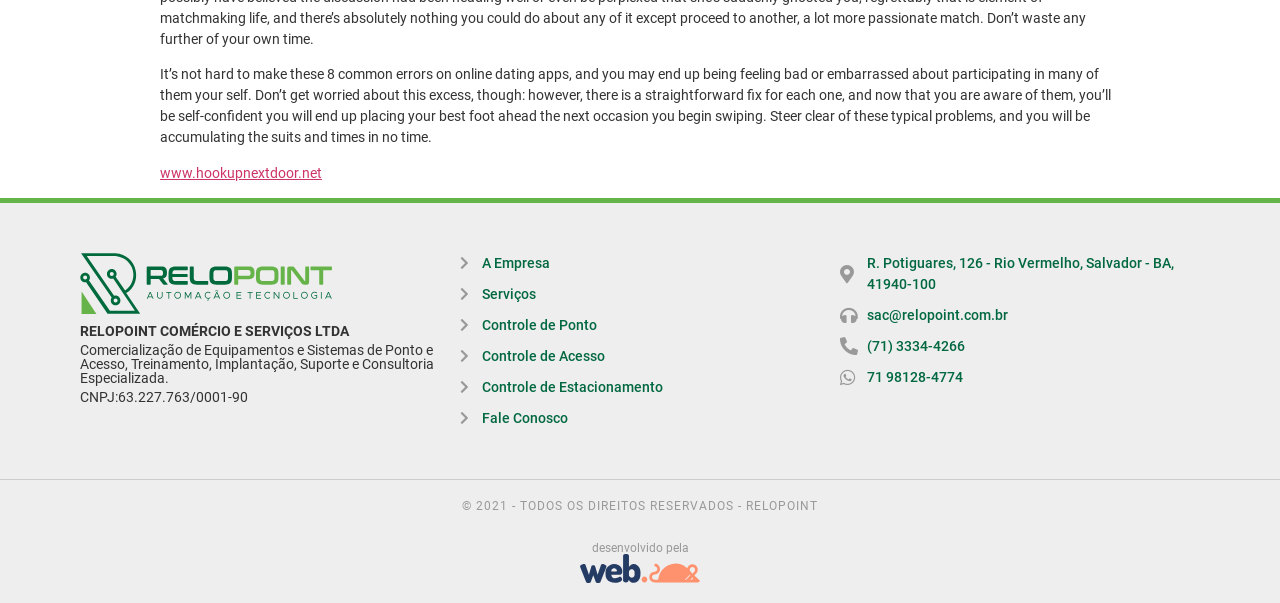Please provide a brief answer to the following inquiry using a single word or phrase:
What is the purpose of the company?

Comercialização de Equipamentos e Sistemas de Ponto e Acesso